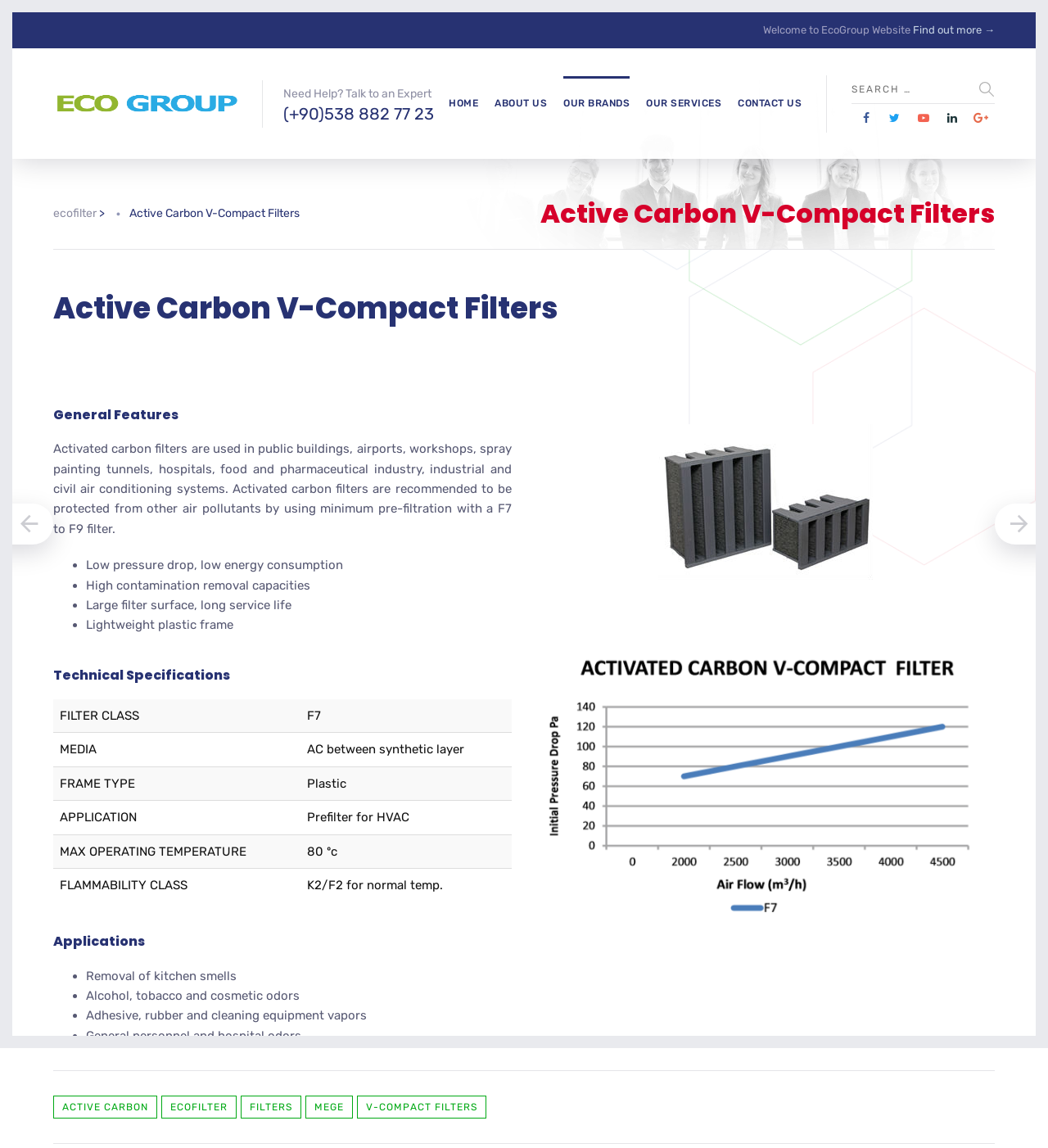Can you identify the bounding box coordinates of the clickable region needed to carry out this instruction: 'Search for something'? The coordinates should be four float numbers within the range of 0 to 1, stated as [left, top, right, bottom].

[0.812, 0.066, 0.949, 0.09]